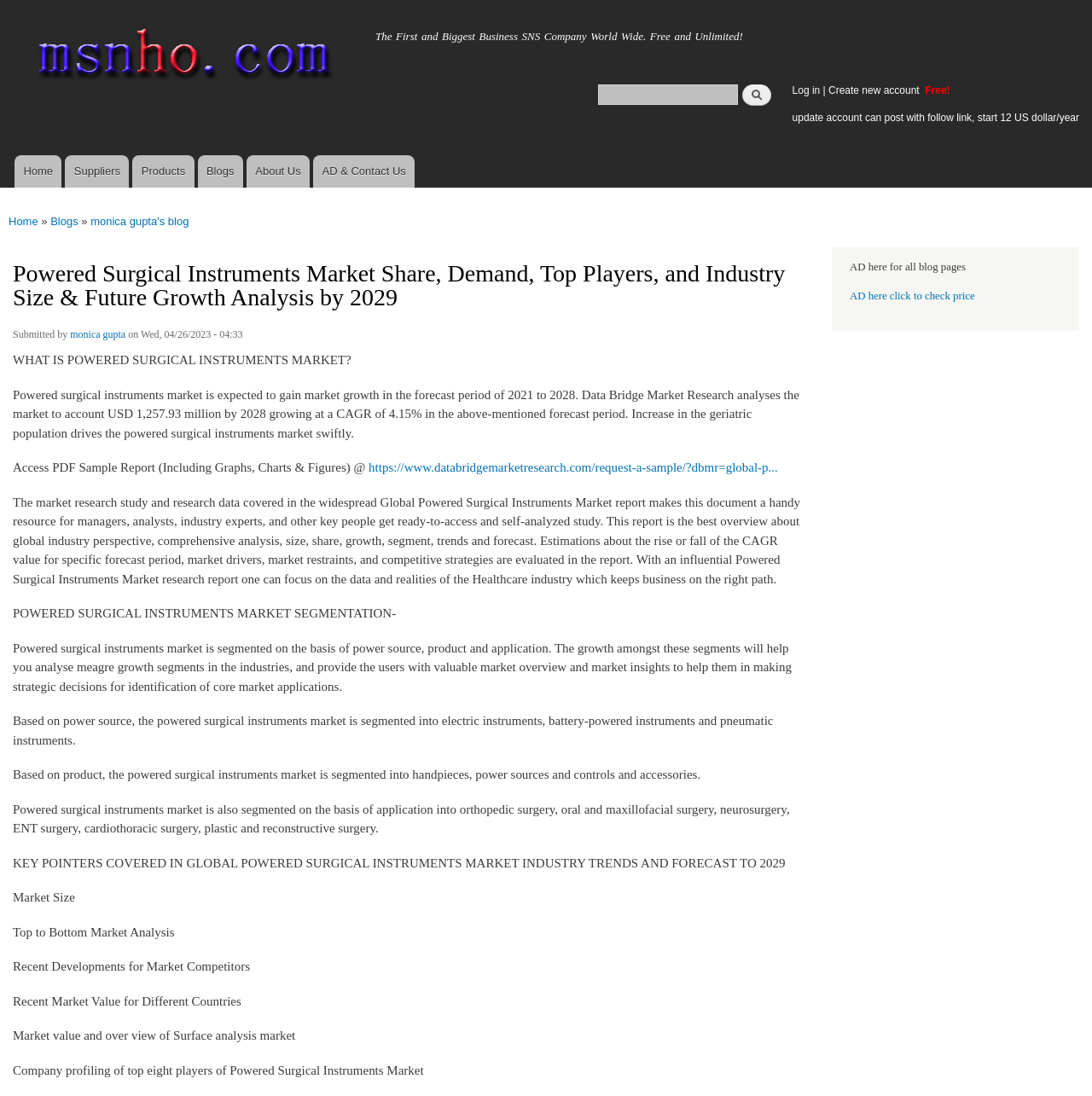Please mark the clickable region by giving the bounding box coordinates needed to complete this instruction: "Read the blog post about powered surgical instruments market".

[0.012, 0.239, 0.738, 0.283]